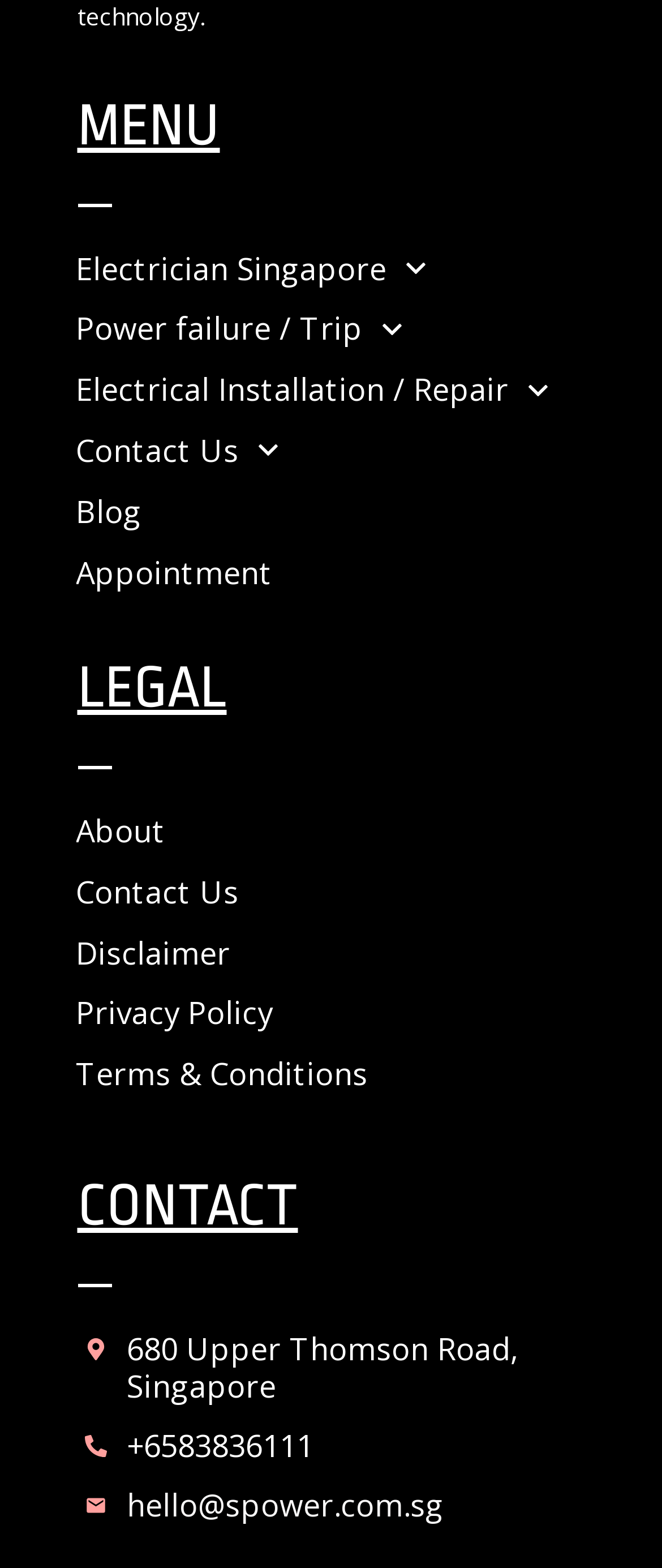Please locate the bounding box coordinates of the element's region that needs to be clicked to follow the instruction: "Navigate to Contact Us". The bounding box coordinates should be provided as four float numbers between 0 and 1, i.e., [left, top, right, bottom].

[0.114, 0.272, 0.427, 0.303]